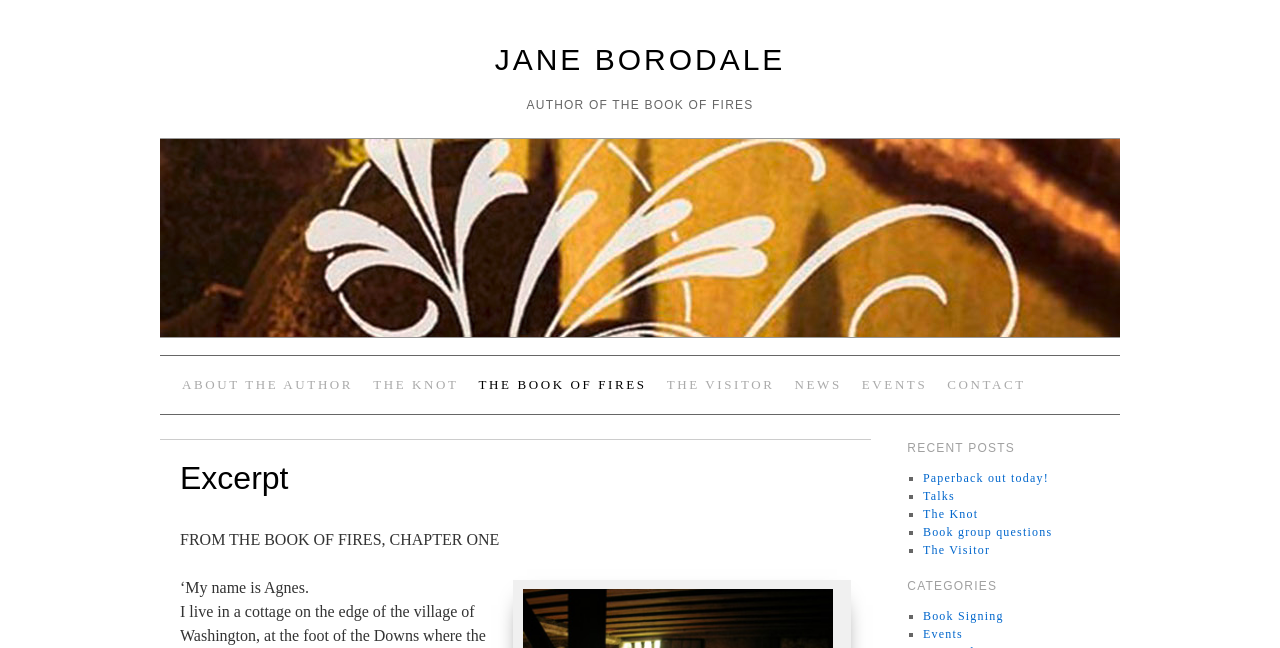Identify the bounding box coordinates of the clickable region necessary to fulfill the following instruction: "View news". The bounding box coordinates should be four float numbers between 0 and 1, i.e., [left, top, right, bottom].

[0.613, 0.565, 0.665, 0.623]